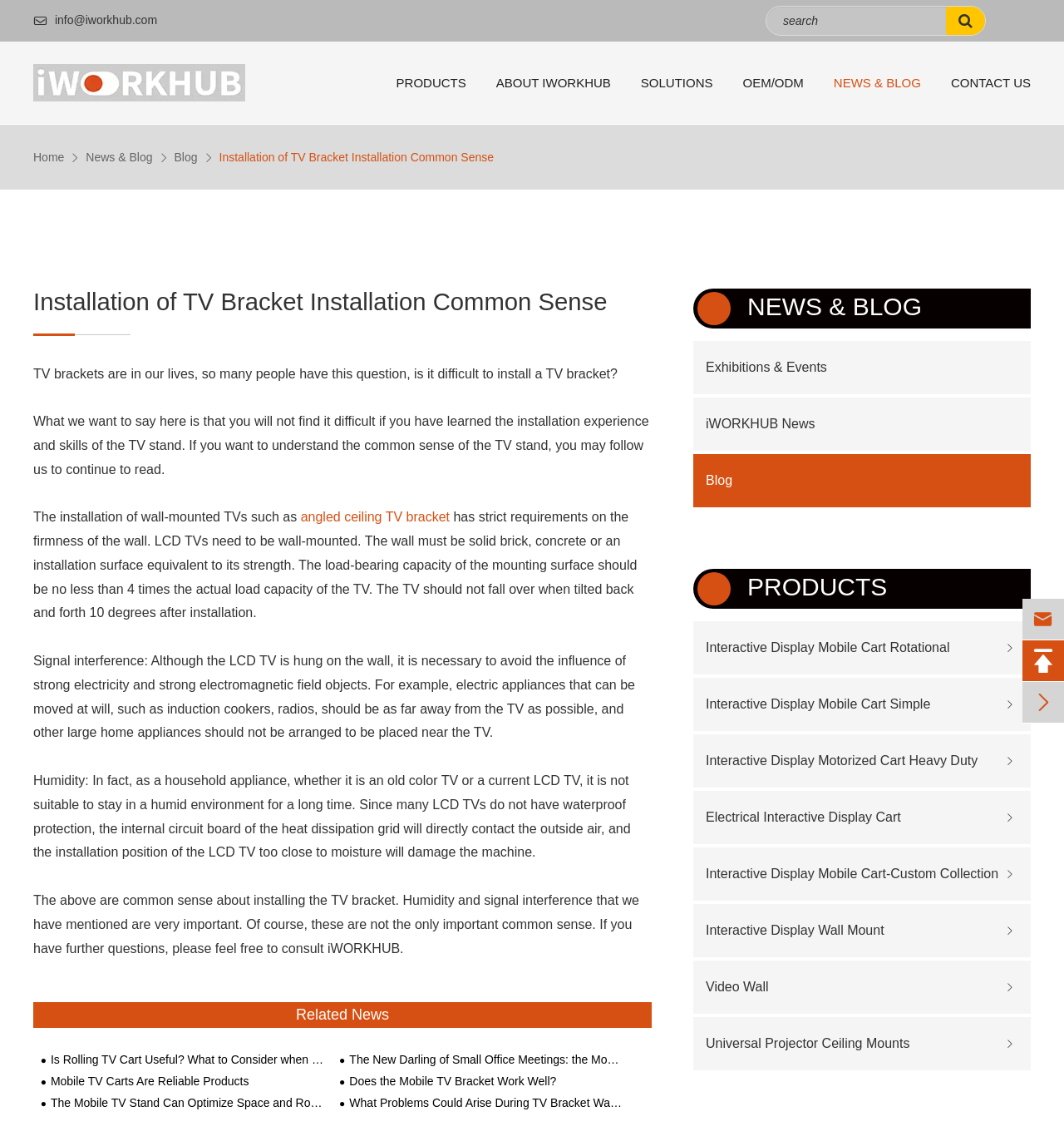Identify the bounding box coordinates of the region that needs to be clicked to carry out this instruction: "read about installation of TV bracket". Provide these coordinates as four float numbers ranging from 0 to 1, i.e., [left, top, right, bottom].

[0.206, 0.131, 0.464, 0.143]